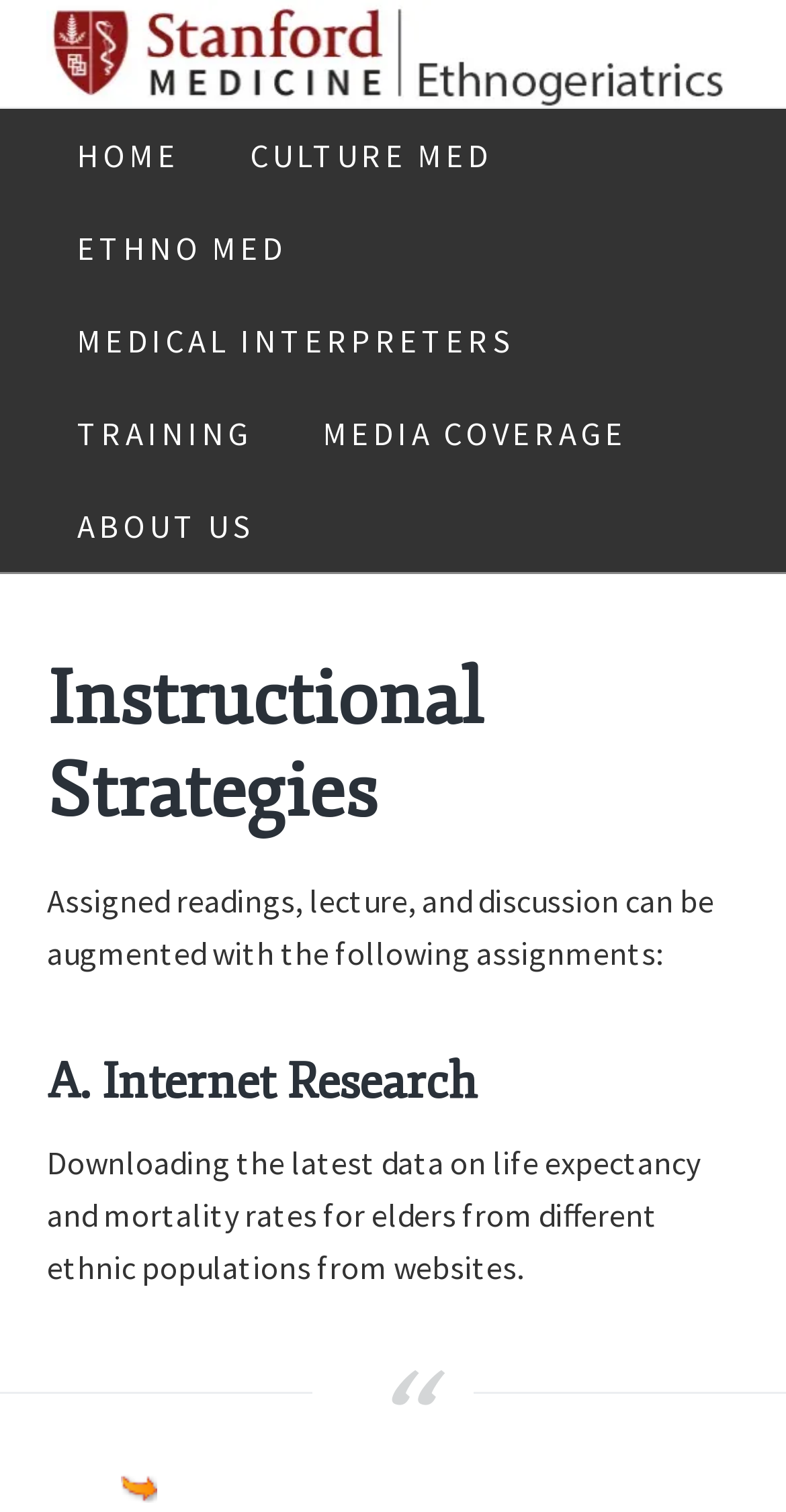Pinpoint the bounding box coordinates for the area that should be clicked to perform the following instruction: "Click on the 'ABOUT US' link".

[0.06, 0.318, 0.36, 0.379]